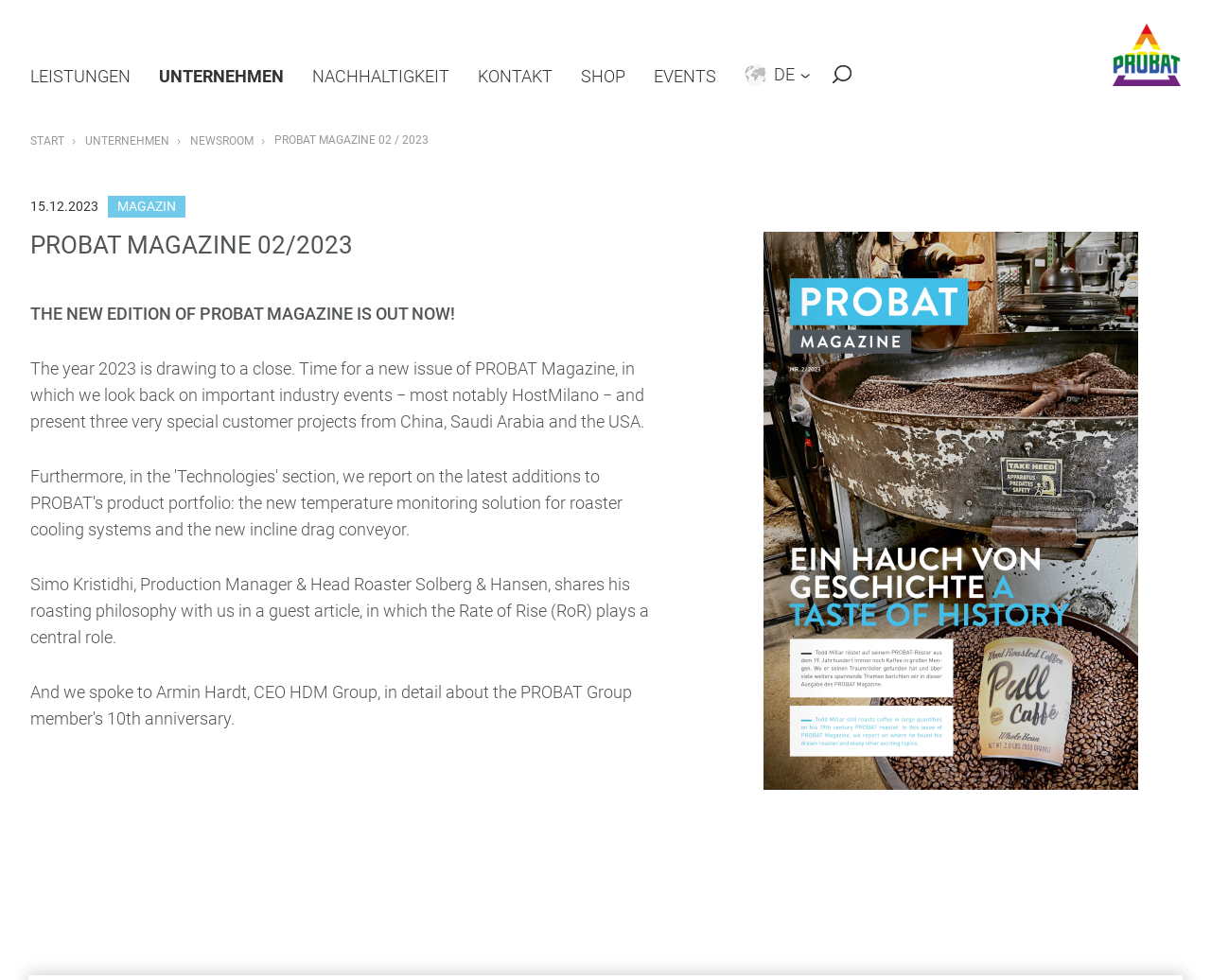Bounding box coordinates should be in the format (top-left x, top-left y, bottom-right x, bottom-right y) and all values should be floating point numbers between 0 and 1. Determine the bounding box coordinate for the UI element described as: alt="Logo Probat"

[0.919, 0.024, 0.975, 0.088]